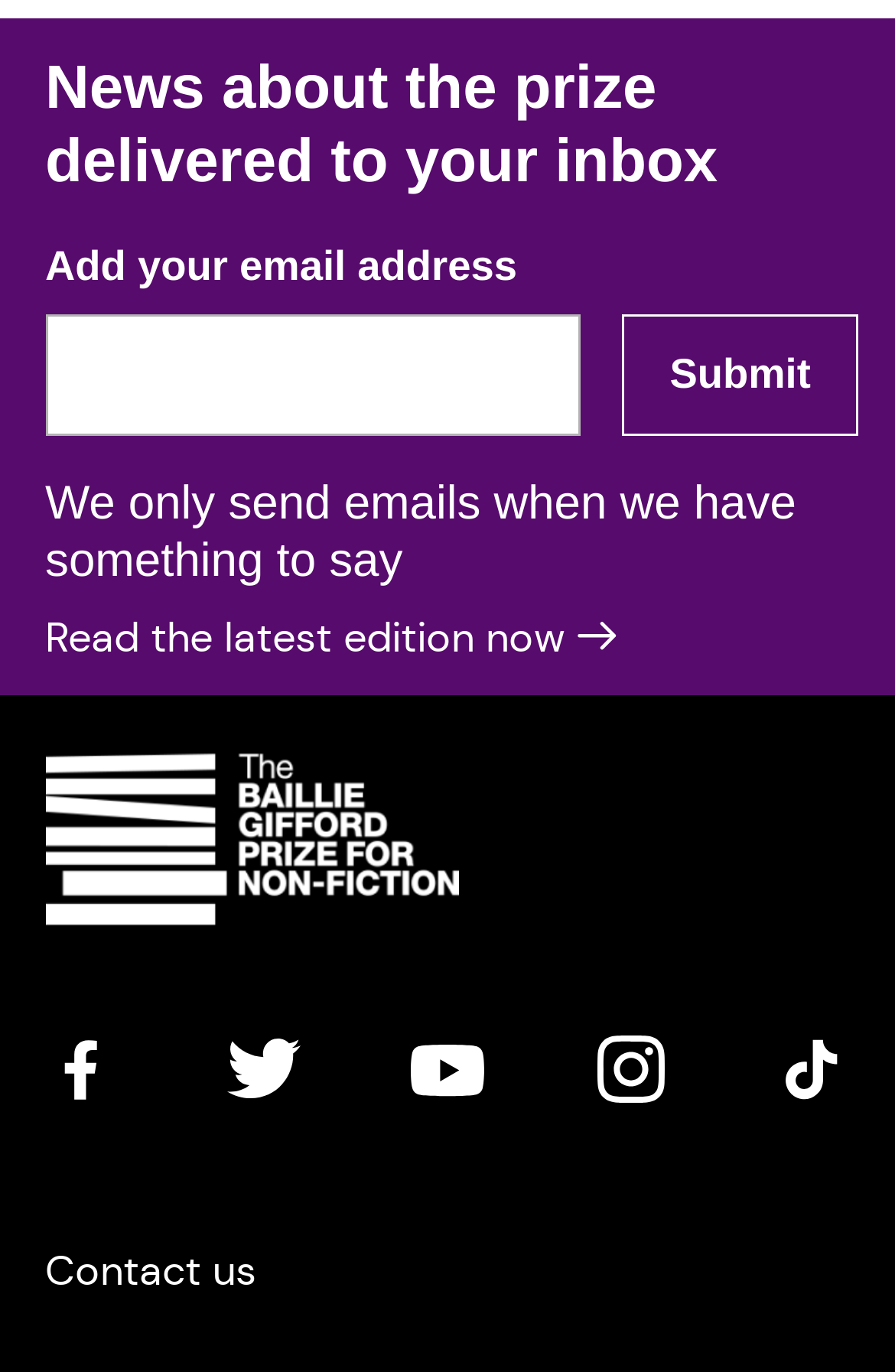Please find the bounding box coordinates of the section that needs to be clicked to achieve this instruction: "Read the latest edition now".

[0.05, 0.446, 0.95, 0.482]